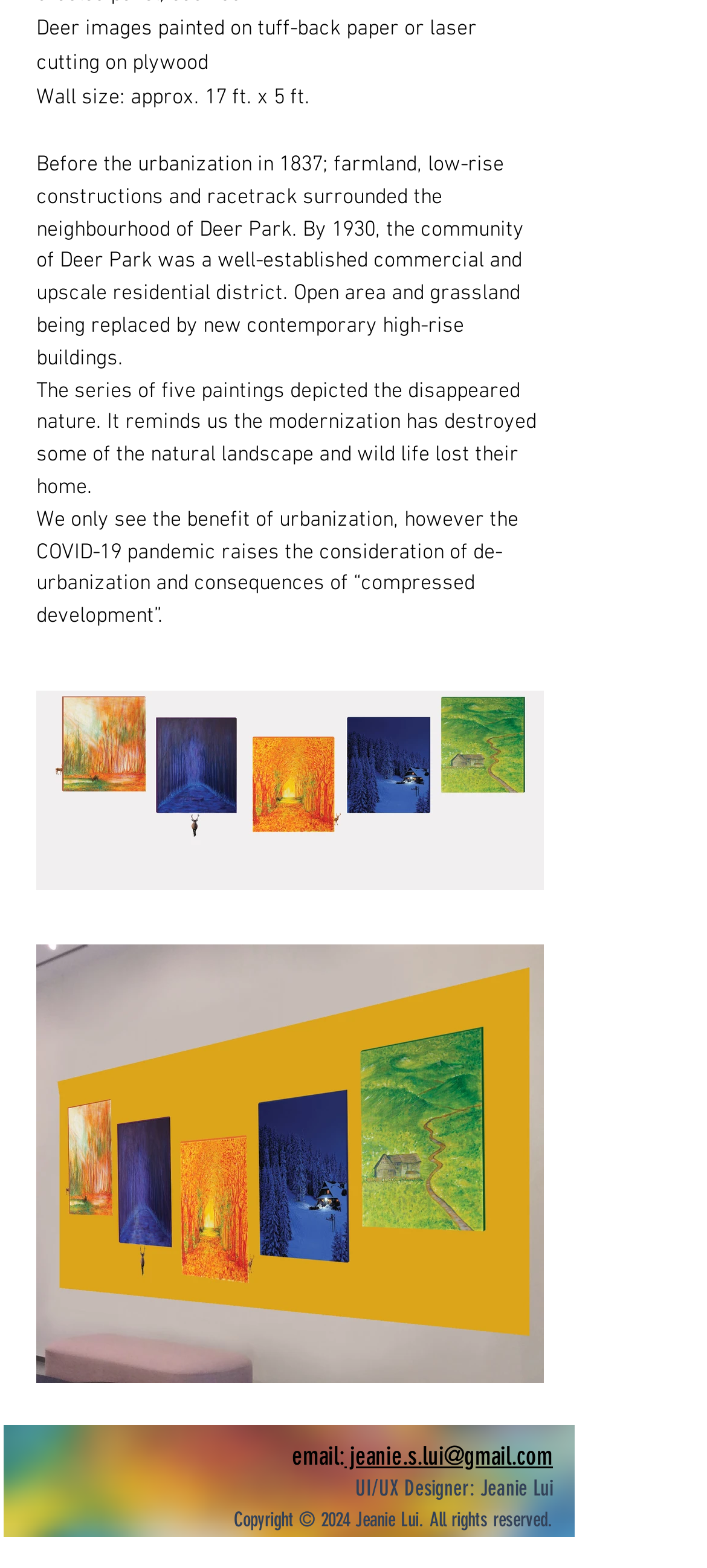Can you find the bounding box coordinates for the UI element given this description: "Menu"? Provide the coordinates as four float numbers between 0 and 1: [left, top, right, bottom].

None